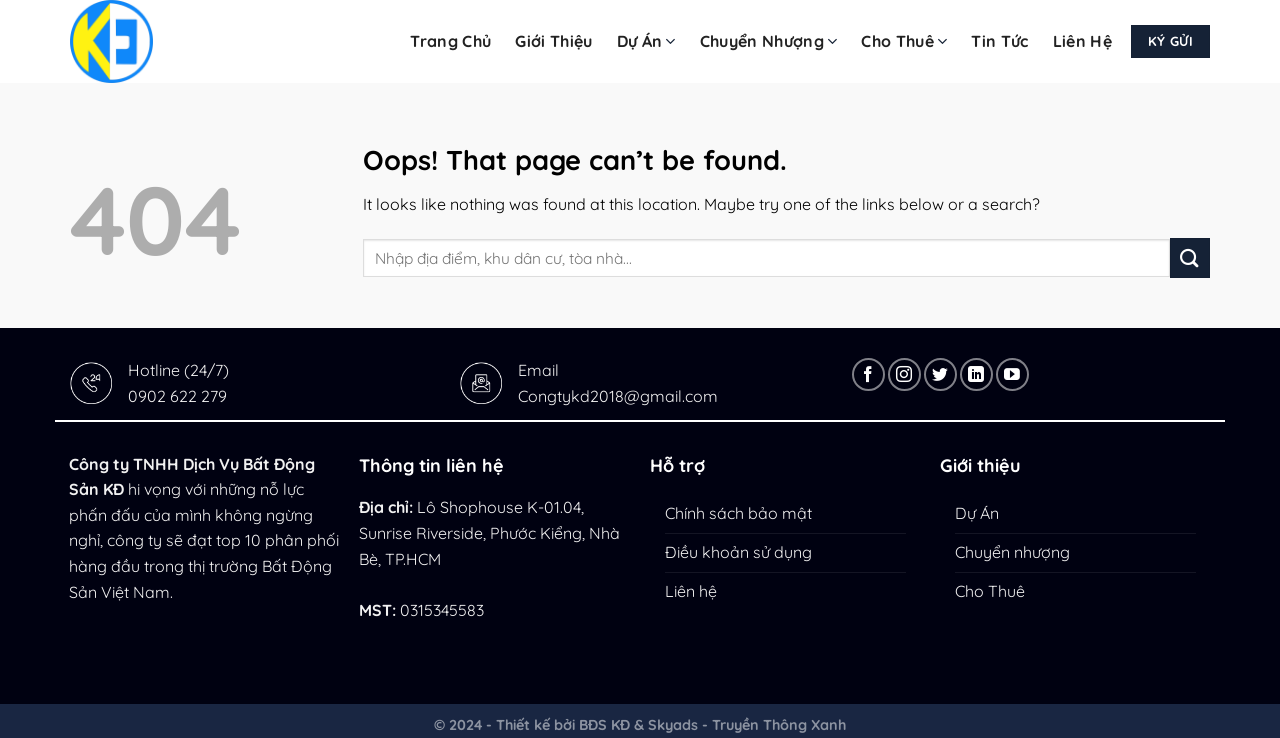Offer a meticulous description of the webpage's structure and content.

This webpage appears to be a 404 error page, indicating that the requested page cannot be found. At the top of the page, there is a logo and a navigation menu with links to various sections of the website, including "Trang Chủ", "Giới Thiệu", "Dự Án", "Chuyển Nhượng", "Cho Thuê", "Tin Tức", and "Liên Hệ".

Below the navigation menu, there is a large heading that reads "Oops! That page can’t be found." followed by a paragraph of text explaining that nothing was found at the requested location and suggesting to try one of the links below or a search.

On the left side of the page, there is a search box with a placeholder text "Nhập địa điểm, khu dân cư, tòa nhà..." and a submit button. Below the search box, there is a section with contact information, including a hotline number, email address, and social media links.

On the right side of the page, there is a section with company information, including the company name, address, and mission statement. Below this section, there are three columns of links, each with a heading: "Thông tin liên hệ" (Contact Information), "Hỗ trợ" (Support), and "Giới thiệu" (About Us). The links in each column are related to the respective heading.

At the bottom of the page, there is a copyright notice with the year 2024 and the names of the companies involved in designing and developing the website.